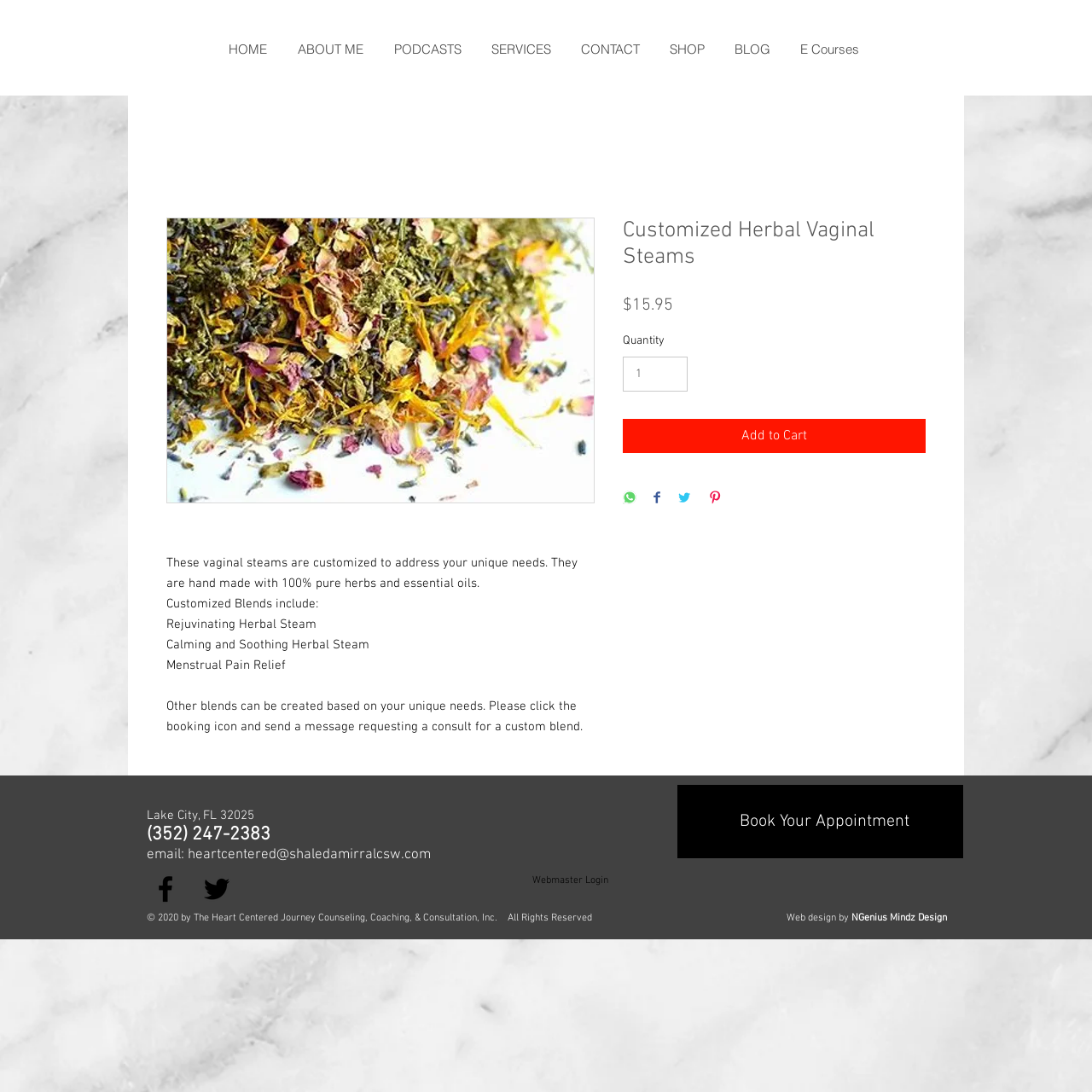Determine the coordinates of the bounding box that should be clicked to complete the instruction: "Click the 'SHOP' link". The coordinates should be represented by four float numbers between 0 and 1: [left, top, right, bottom].

[0.599, 0.027, 0.659, 0.063]